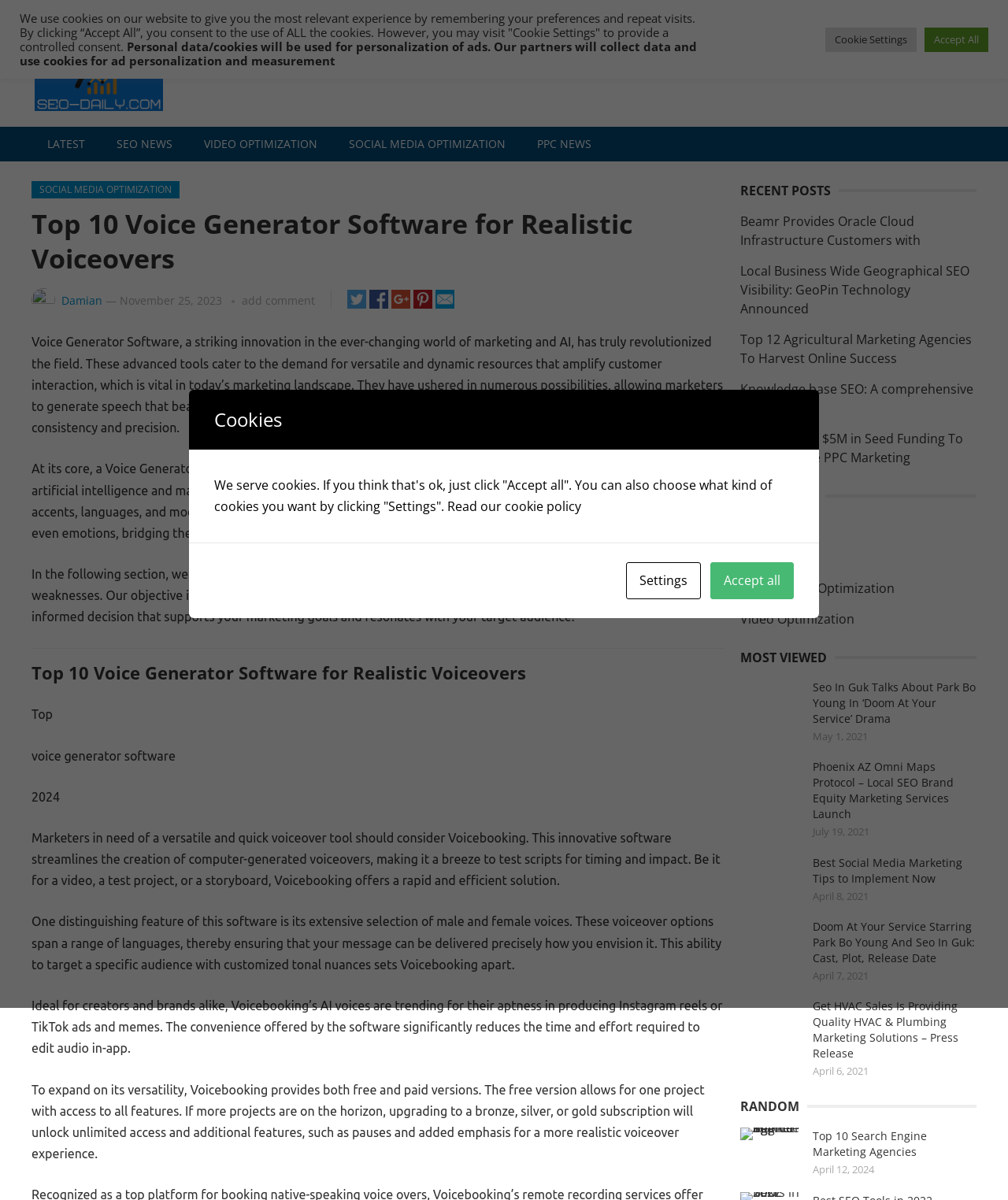Extract the bounding box coordinates for the described element: "Read our cookie policy". The coordinates should be represented as four float numbers between 0 and 1: [left, top, right, bottom].

[0.444, 0.414, 0.577, 0.429]